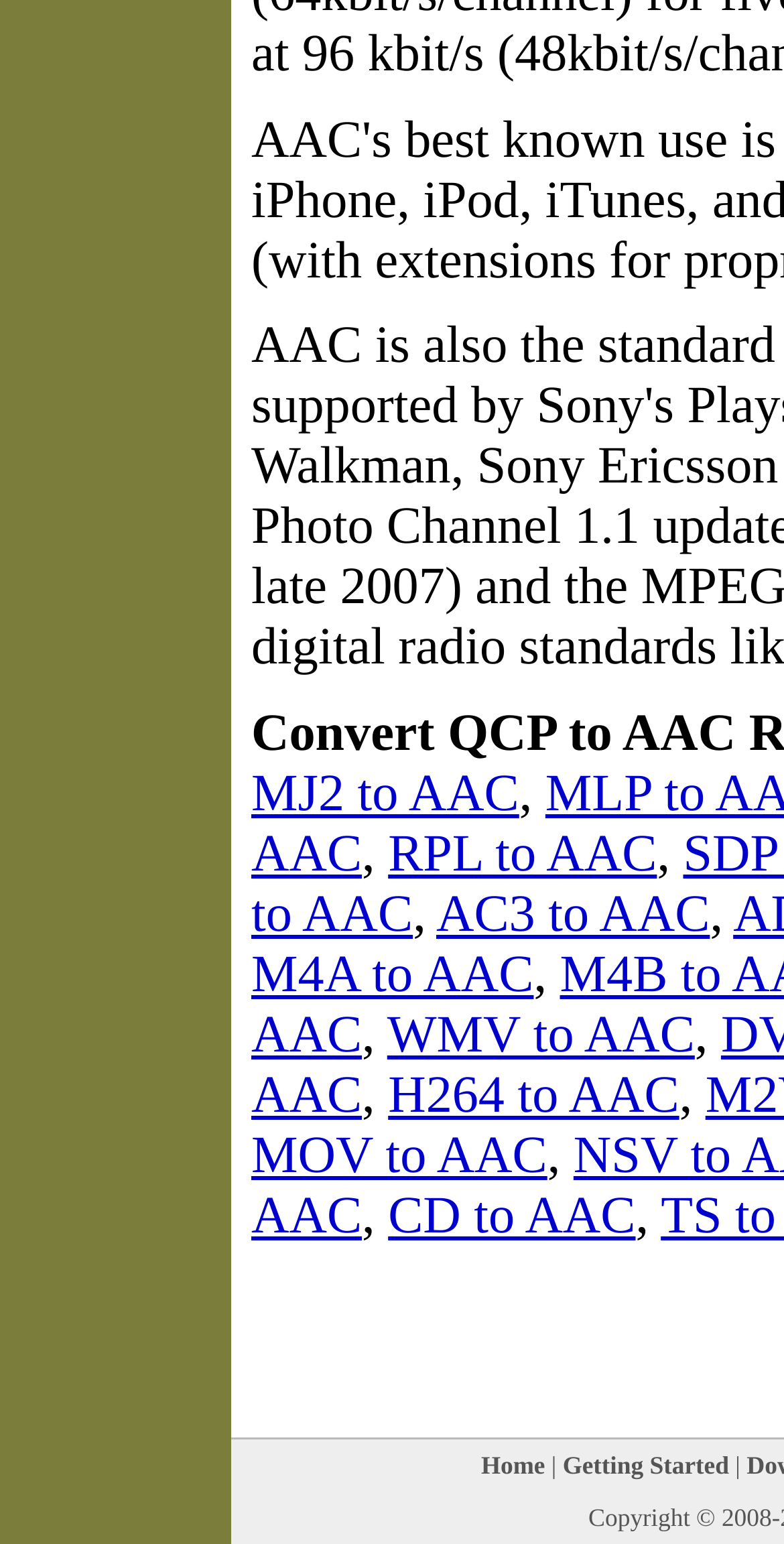What is the last element on the webpage? Using the information from the screenshot, answer with a single word or phrase.

Getting Started link